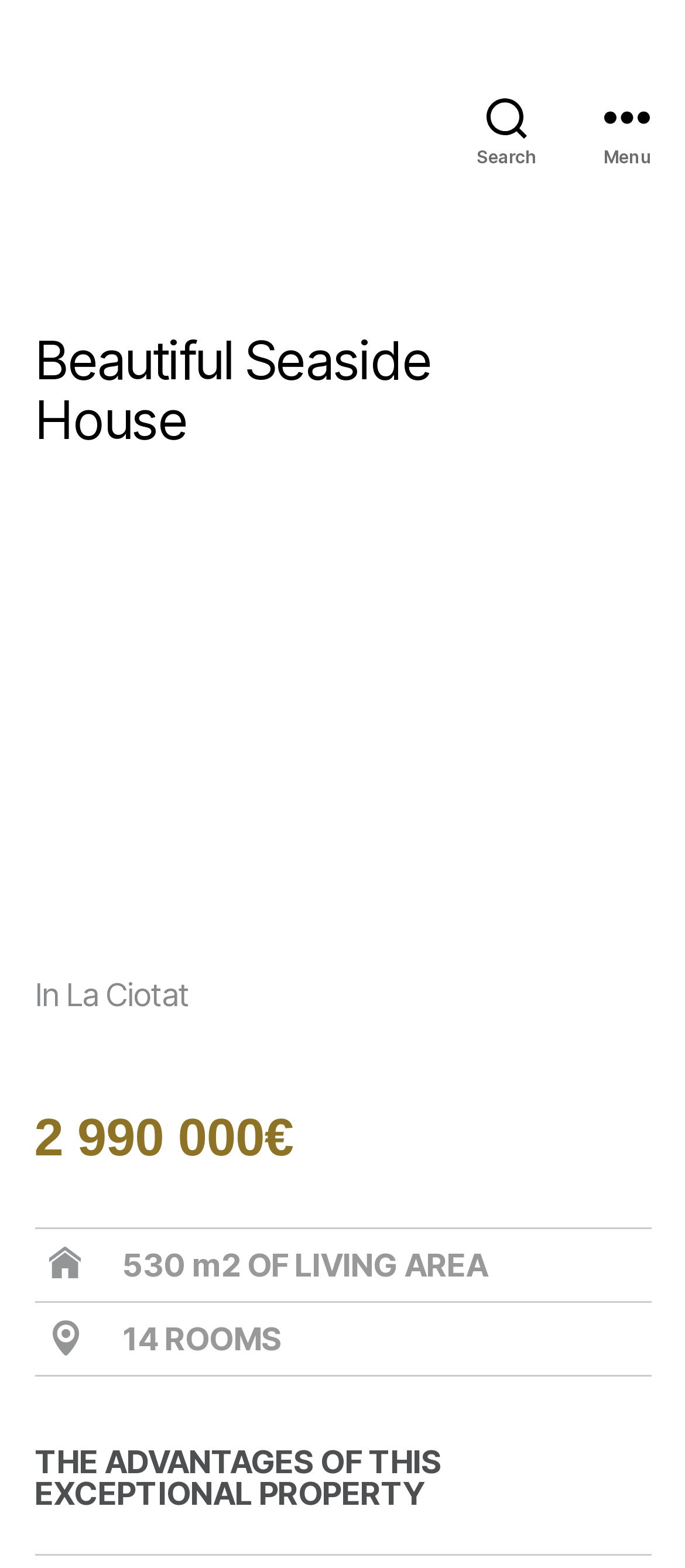Please reply to the following question using a single word or phrase: 
What is the theme of the website?

Luxury villas